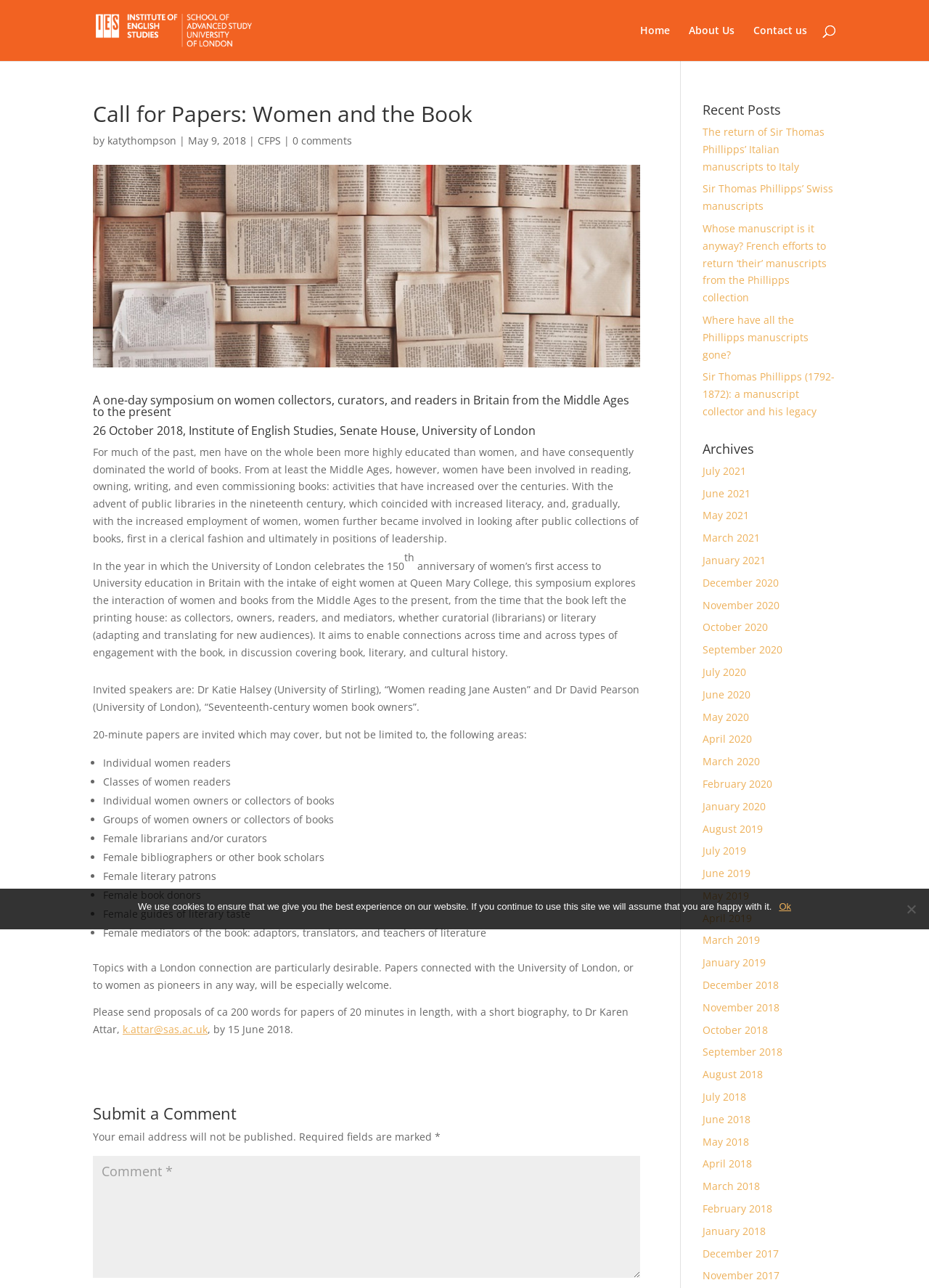Give a concise answer using one word or a phrase to the following question:
How many invited speakers are mentioned?

2